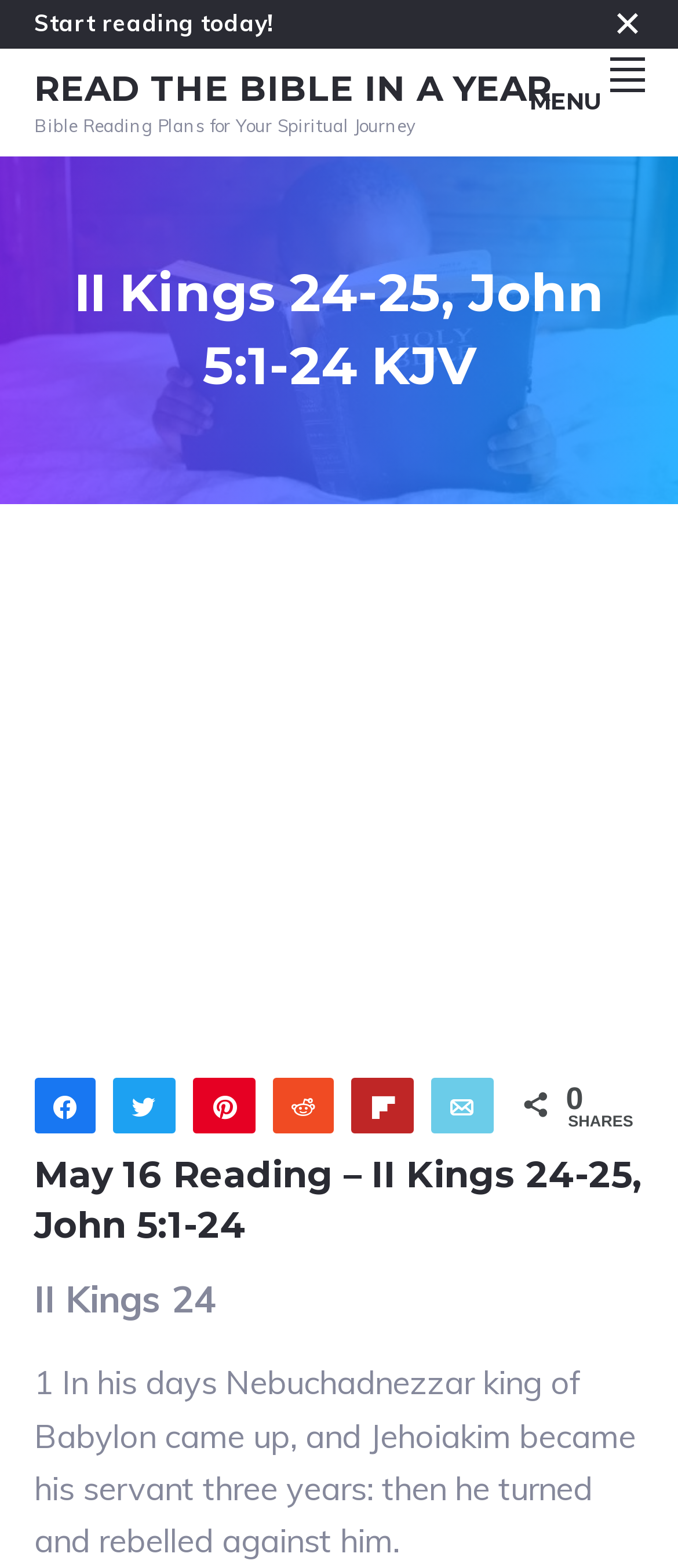Bounding box coordinates are specified in the format (top-left x, top-left y, bottom-right x, bottom-right y). All values are floating point numbers bounded between 0 and 1. Please provide the bounding box coordinate of the region this sentence describes: Flip

[0.521, 0.688, 0.607, 0.722]